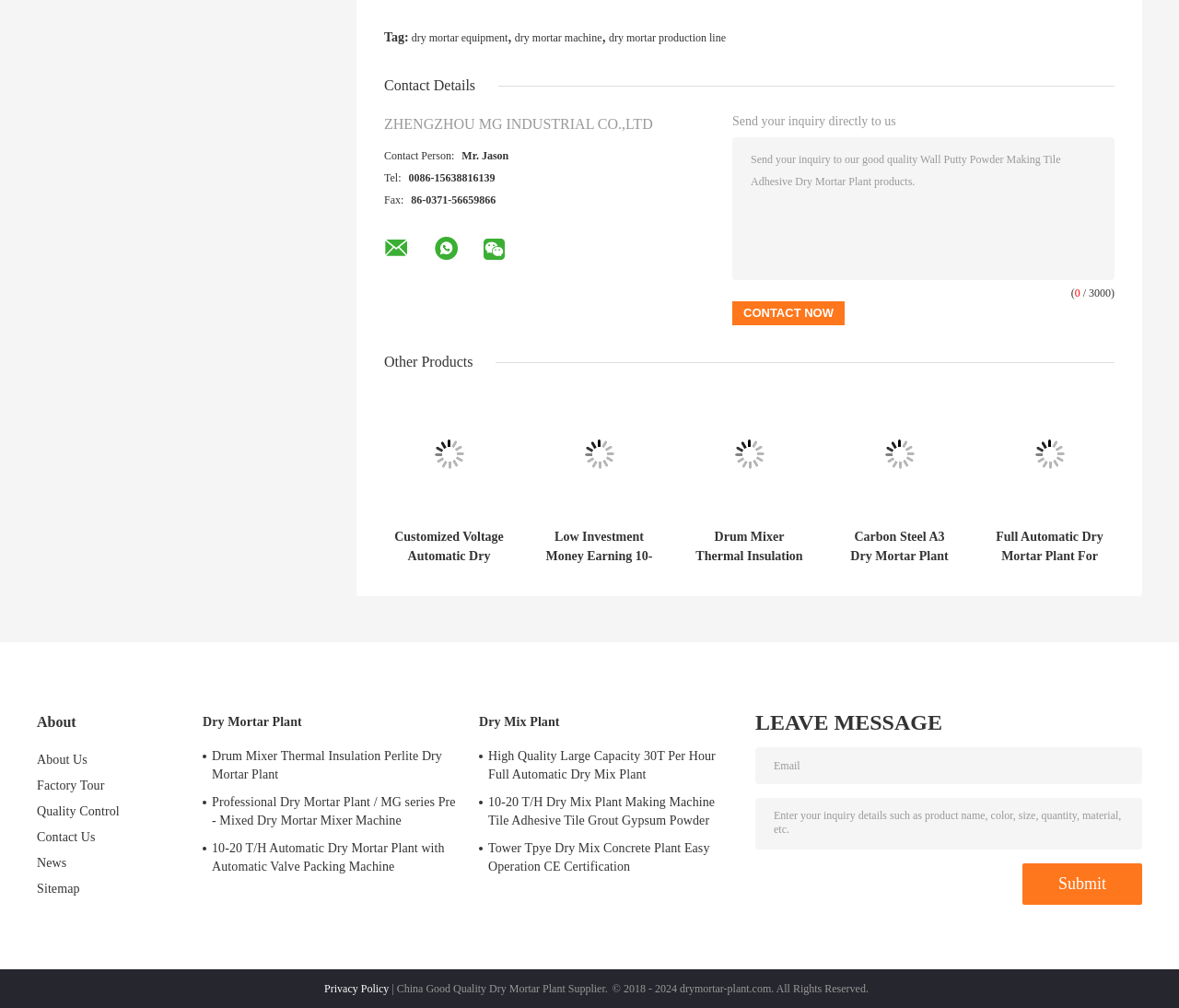Please find and report the bounding box coordinates of the element to click in order to perform the following action: "Go to the 'About Us' page". The coordinates should be expressed as four float numbers between 0 and 1, in the format [left, top, right, bottom].

[0.031, 0.747, 0.074, 0.76]